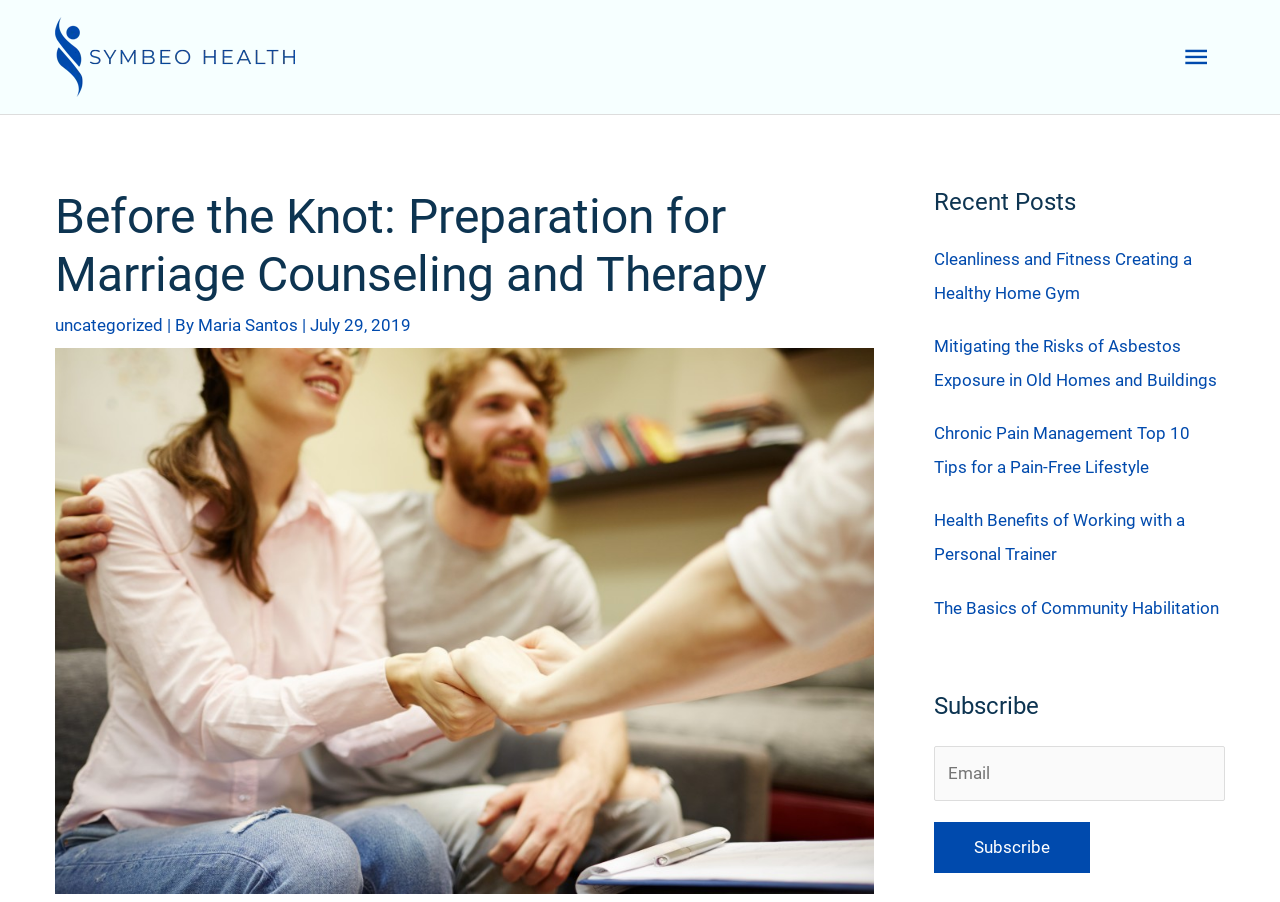Determine the bounding box coordinates of the clickable region to carry out the instruction: "Open the Main Menu".

[0.912, 0.03, 0.957, 0.097]